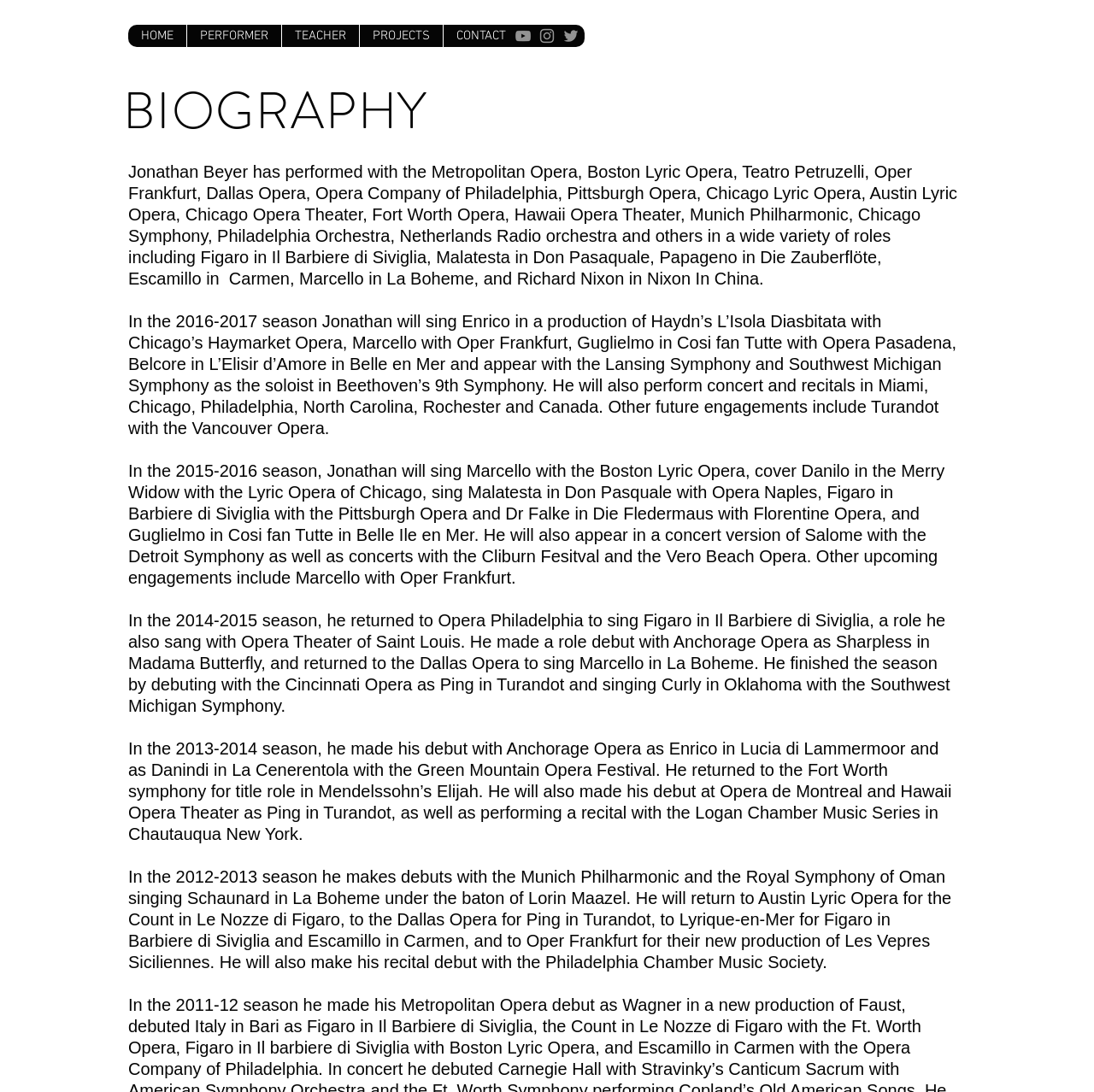Please identify the coordinates of the bounding box for the clickable region that will accomplish this instruction: "Click Grey Twitter Icon".

[0.513, 0.024, 0.53, 0.041]